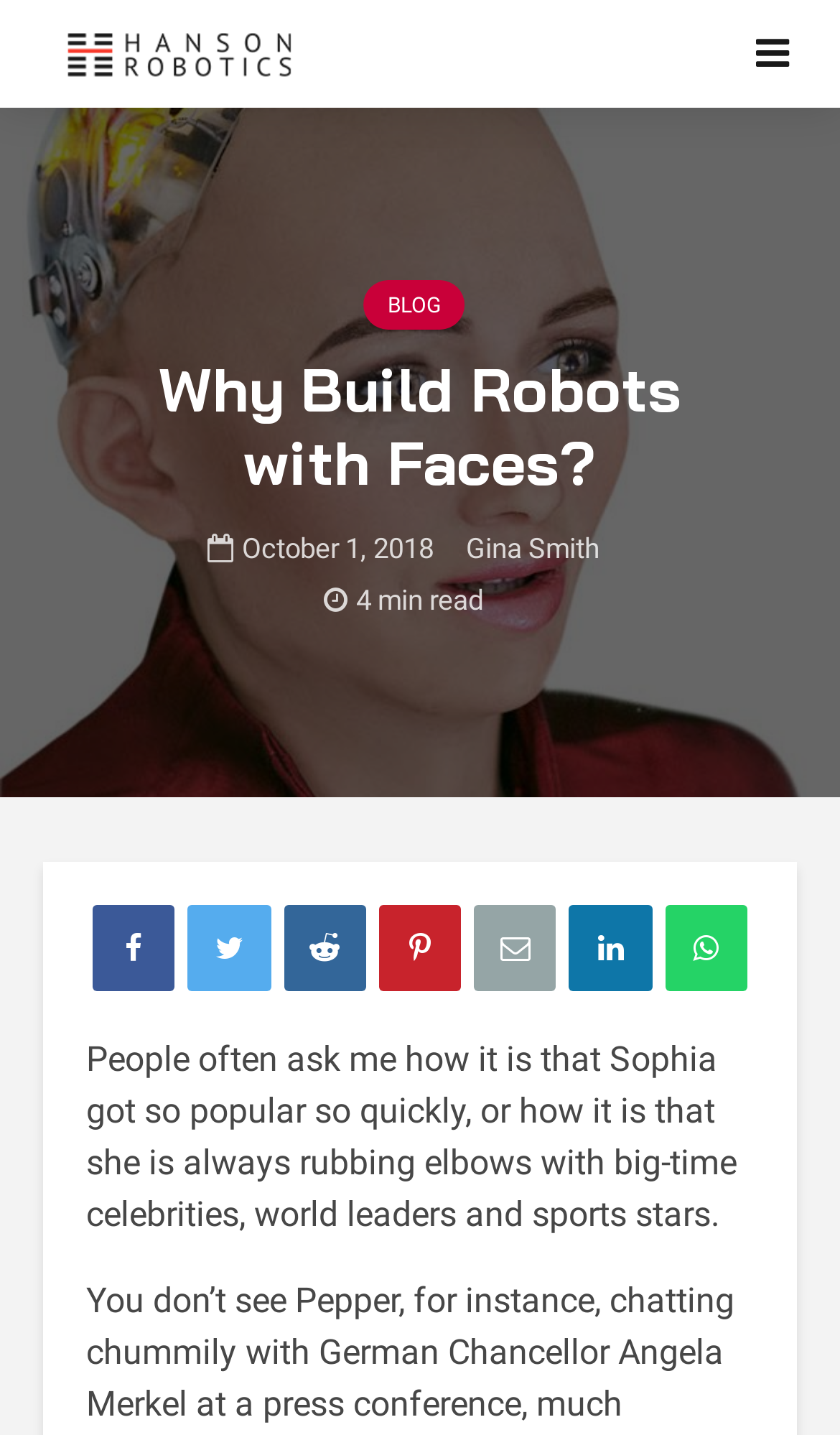What is the estimated reading time of the blog post?
Could you give a comprehensive explanation in response to this question?

The webpage contains a StaticText element with the text '4 min read', which indicates that the estimated reading time of the blog post is 4 minutes.